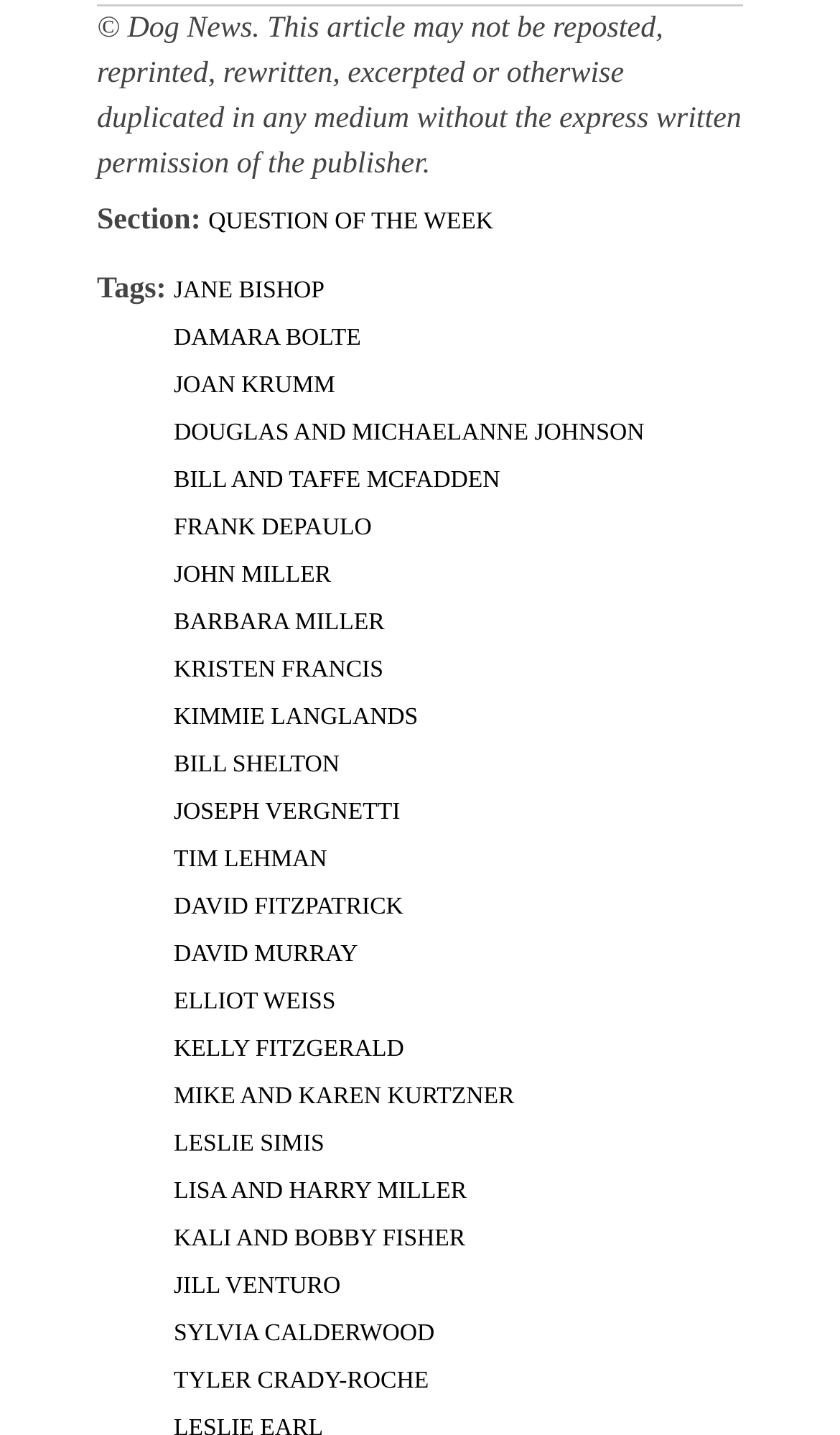What is the copyright information of this article?
Kindly offer a comprehensive and detailed response to the question.

The copyright information of this article can be determined by looking at the text at the top of the webpage, which states '© Dog News', indicating that the article is copyrighted by Dog News.